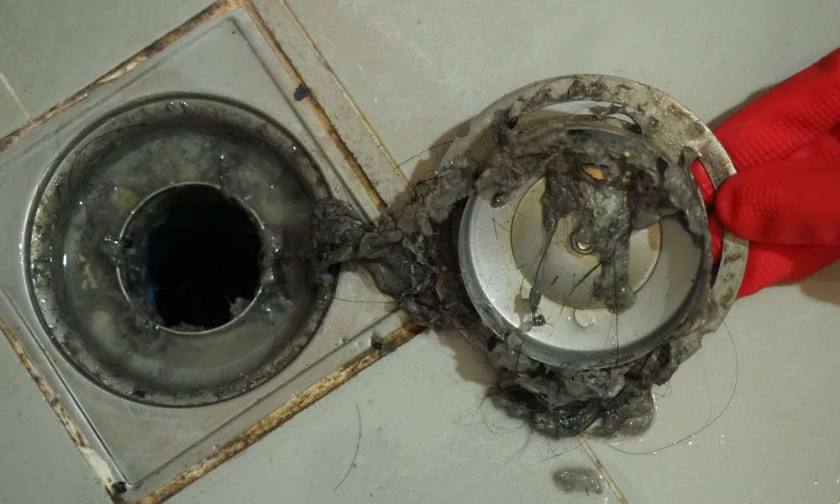What is accumulated in the drain pipe?
Based on the screenshot, provide a one-word or short-phrase response.

debris and lint